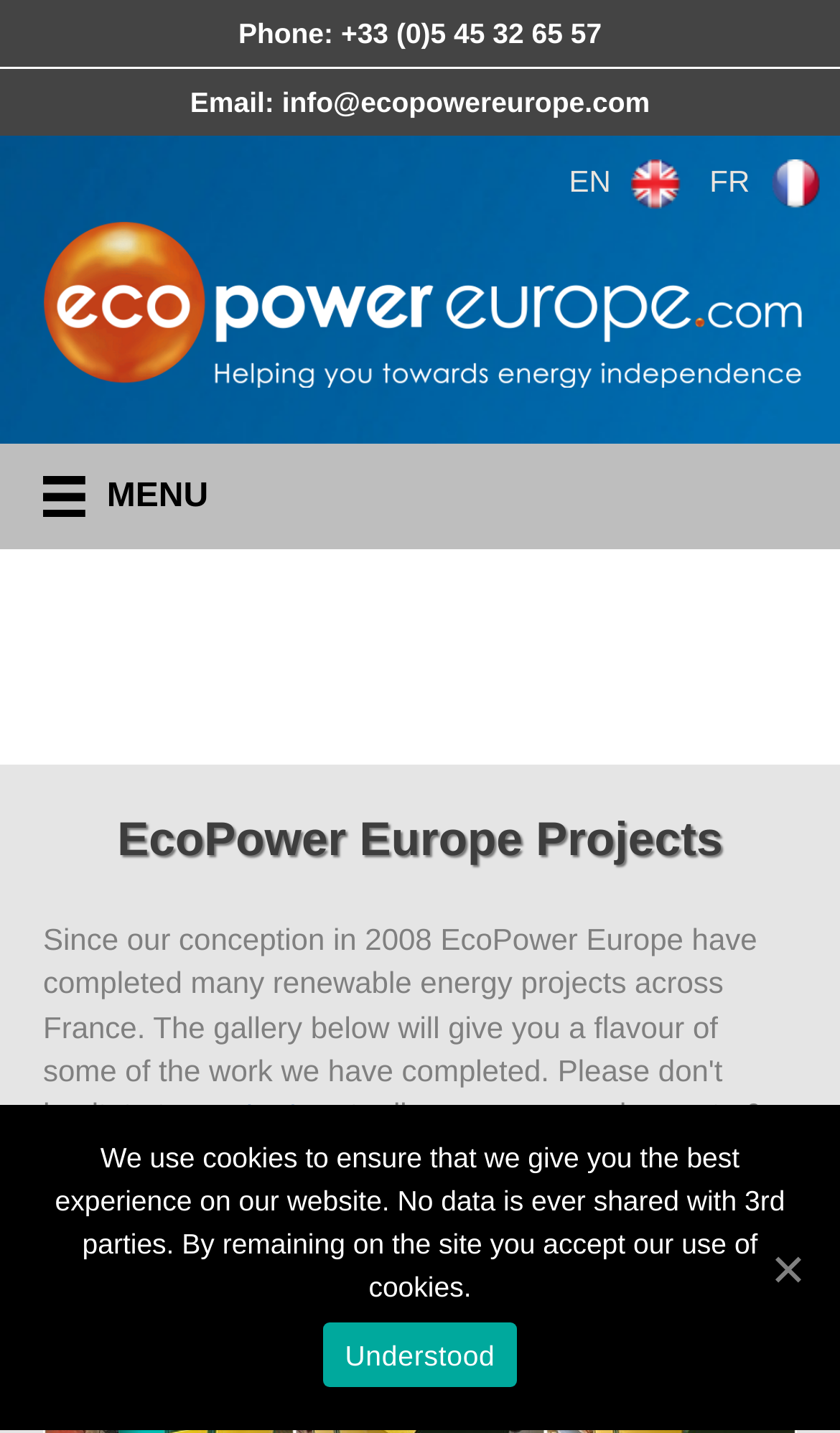Kindly determine the bounding box coordinates of the area that needs to be clicked to fulfill this instruction: "Go to the contact us page".

[0.227, 0.765, 0.406, 0.79]